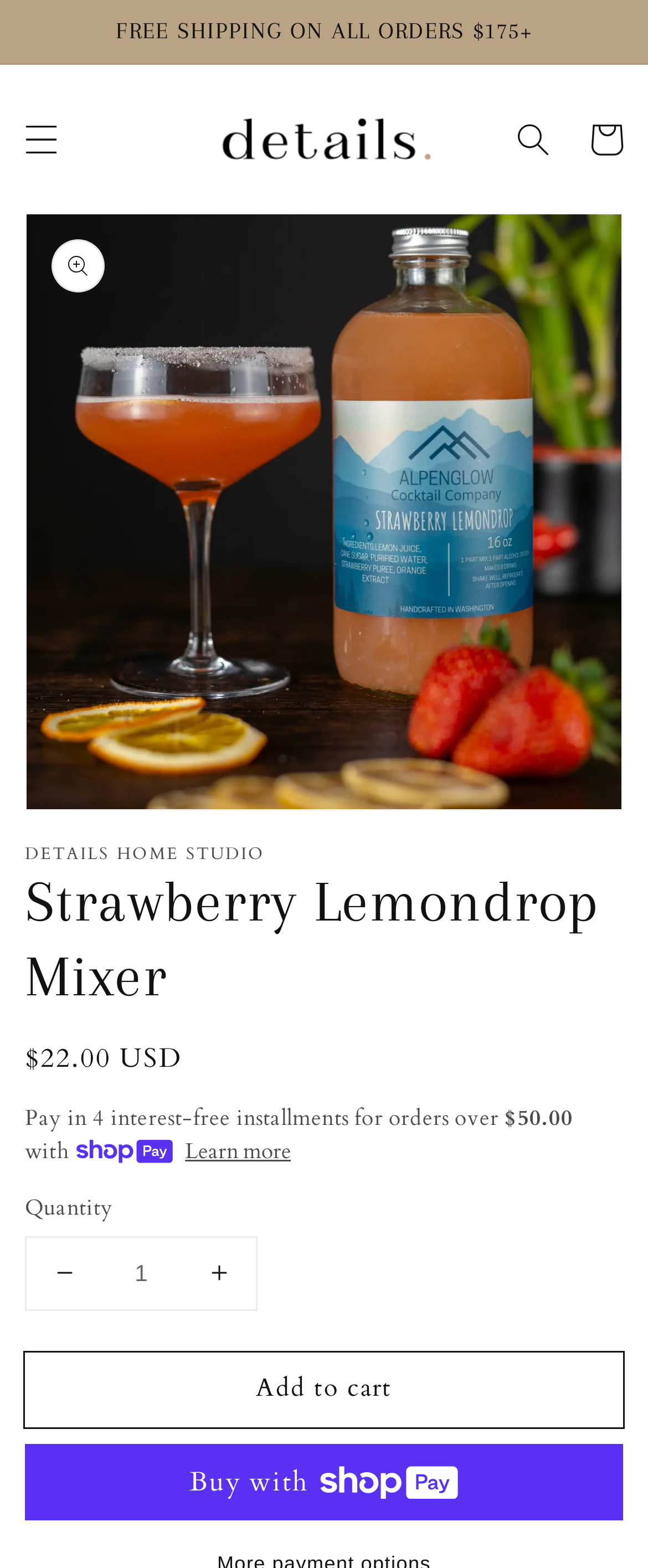Locate the bounding box coordinates of the element to click to perform the following action: 'Learn more about Shop Pay'. The coordinates should be given as four float values between 0 and 1, in the form of [left, top, right, bottom].

[0.286, 0.724, 0.45, 0.745]